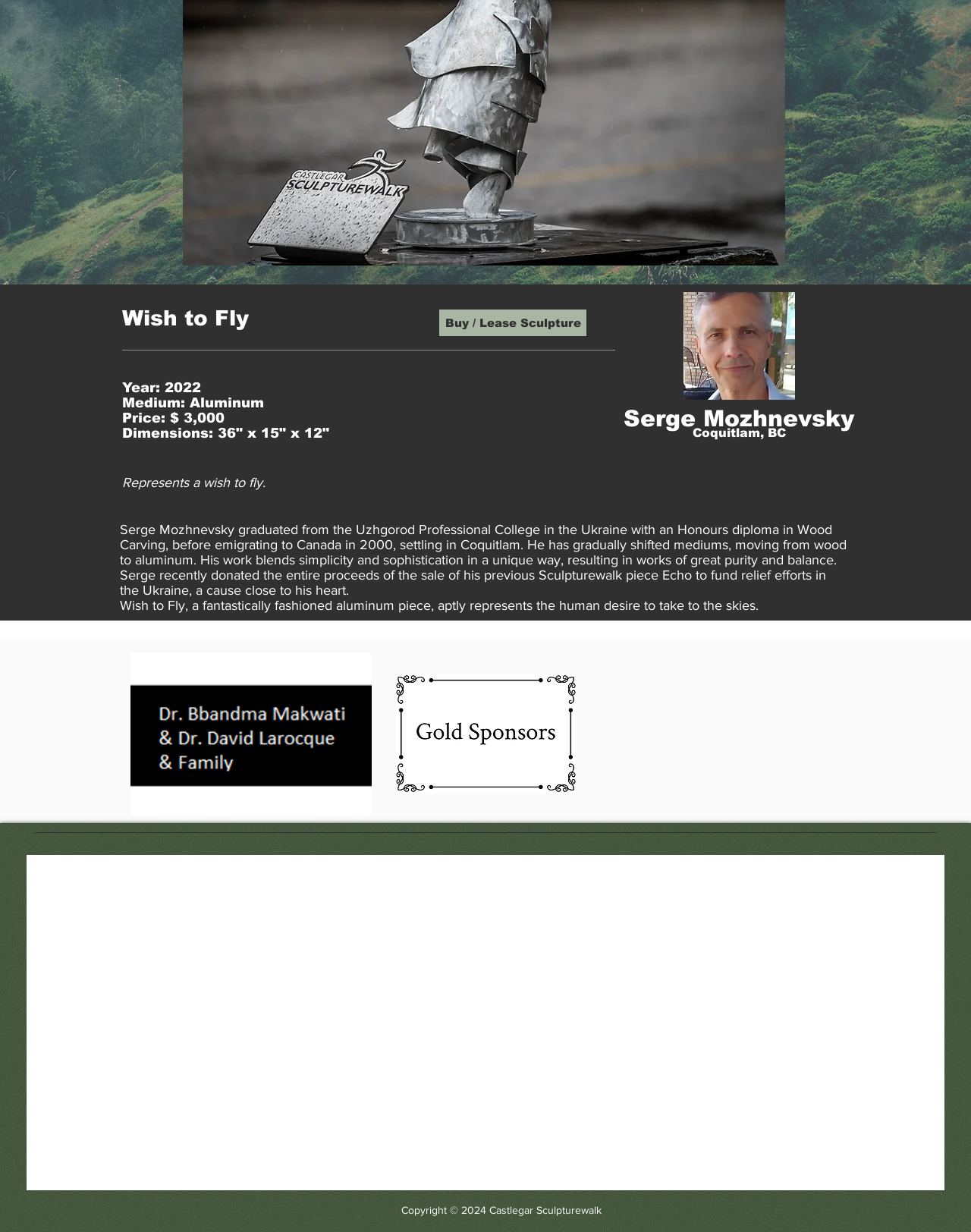Extract the bounding box coordinates for the described element: "SUBMIT". The coordinates should be represented as four float numbers between 0 and 1: [left, top, right, bottom].

[0.525, 0.861, 0.593, 0.884]